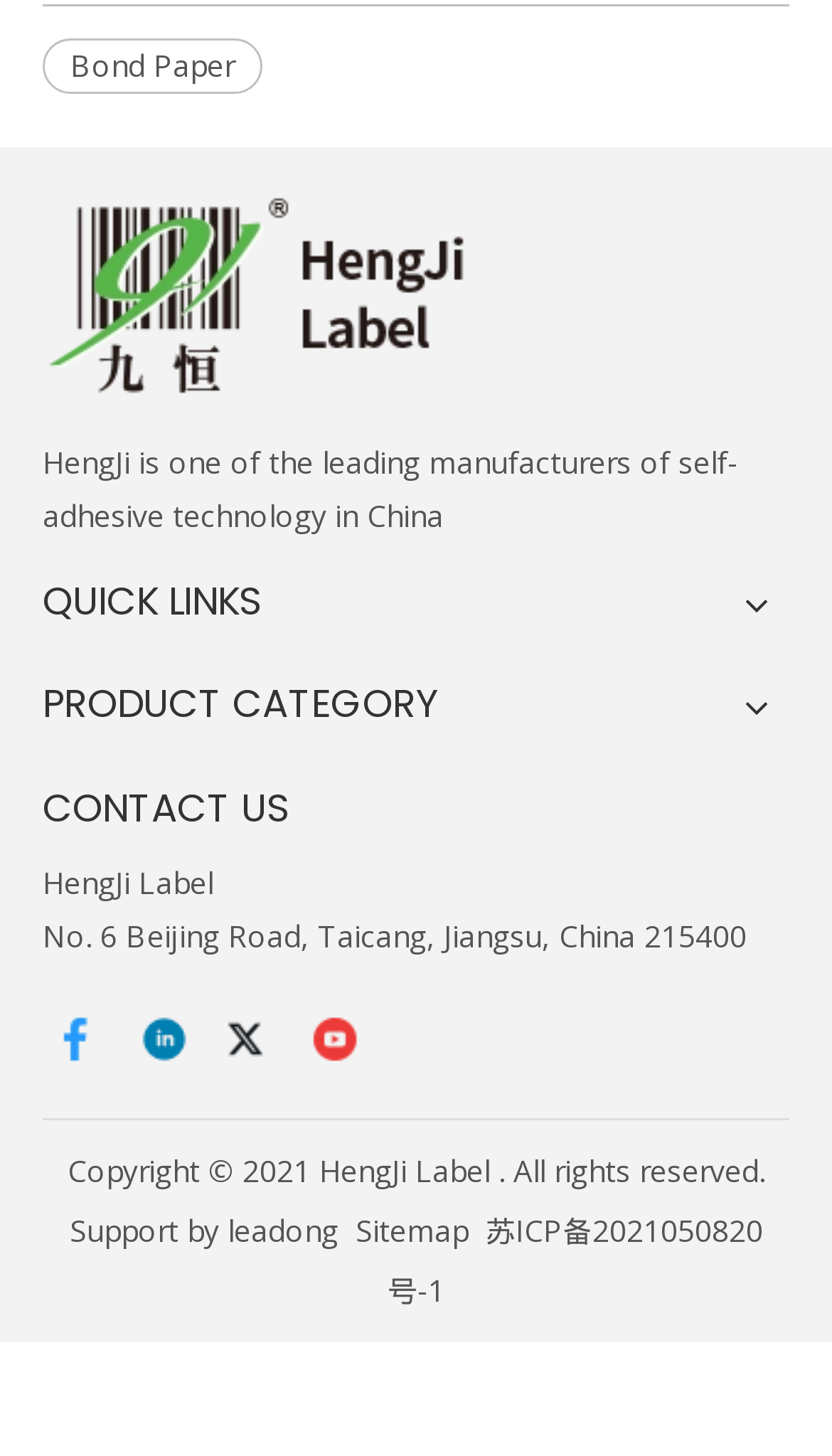Given the description "aria-label="Twitter" title="Twitter"", determine the bounding box of the corresponding UI element.

[0.262, 0.692, 0.344, 0.739]